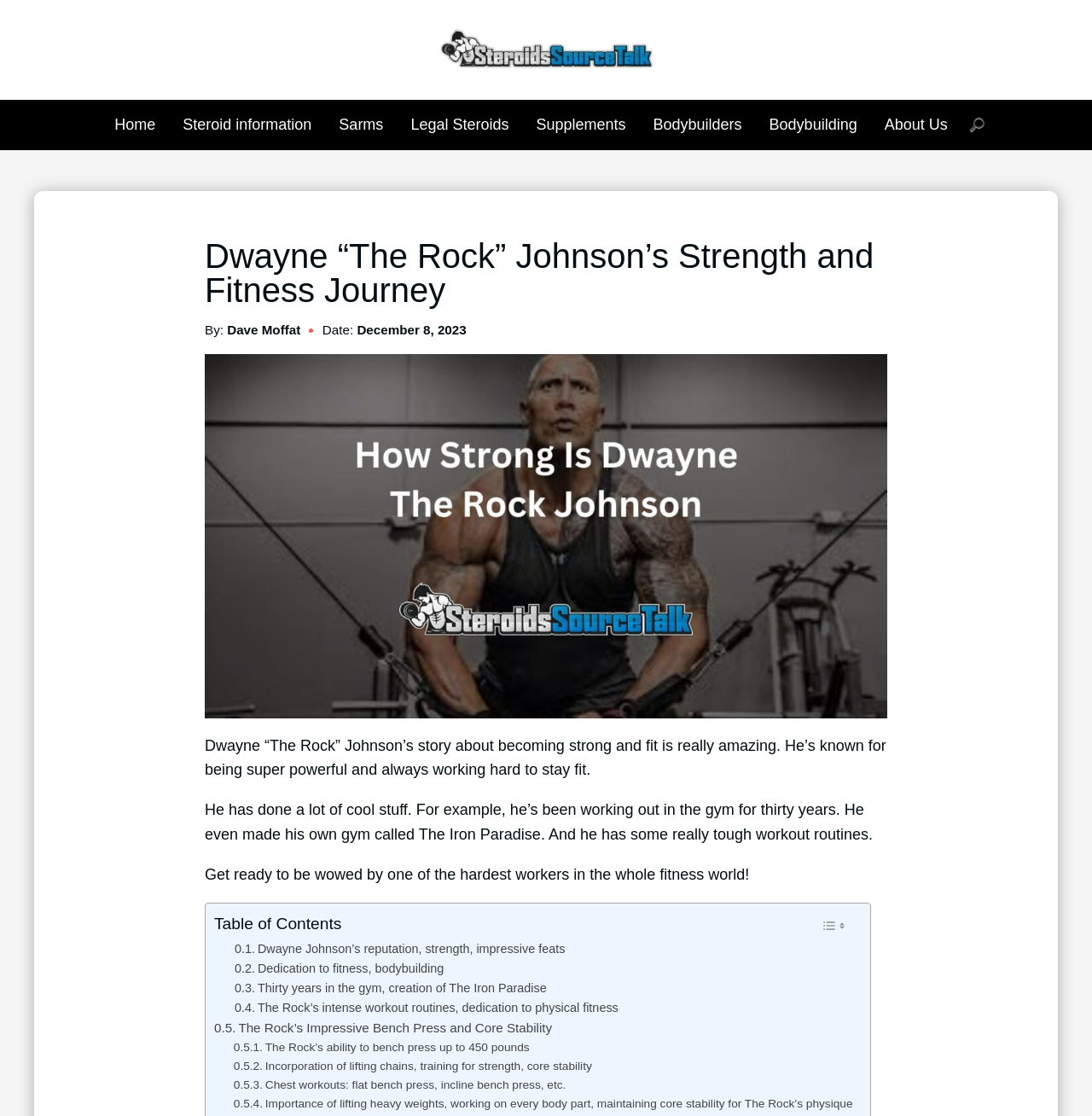What is the maximum weight Dwayne Johnson can bench press?
Based on the visual information, provide a detailed and comprehensive answer.

The article mentions that Dwayne Johnson is able to bench press up to 450 pounds, which is an impressive feat of strength.